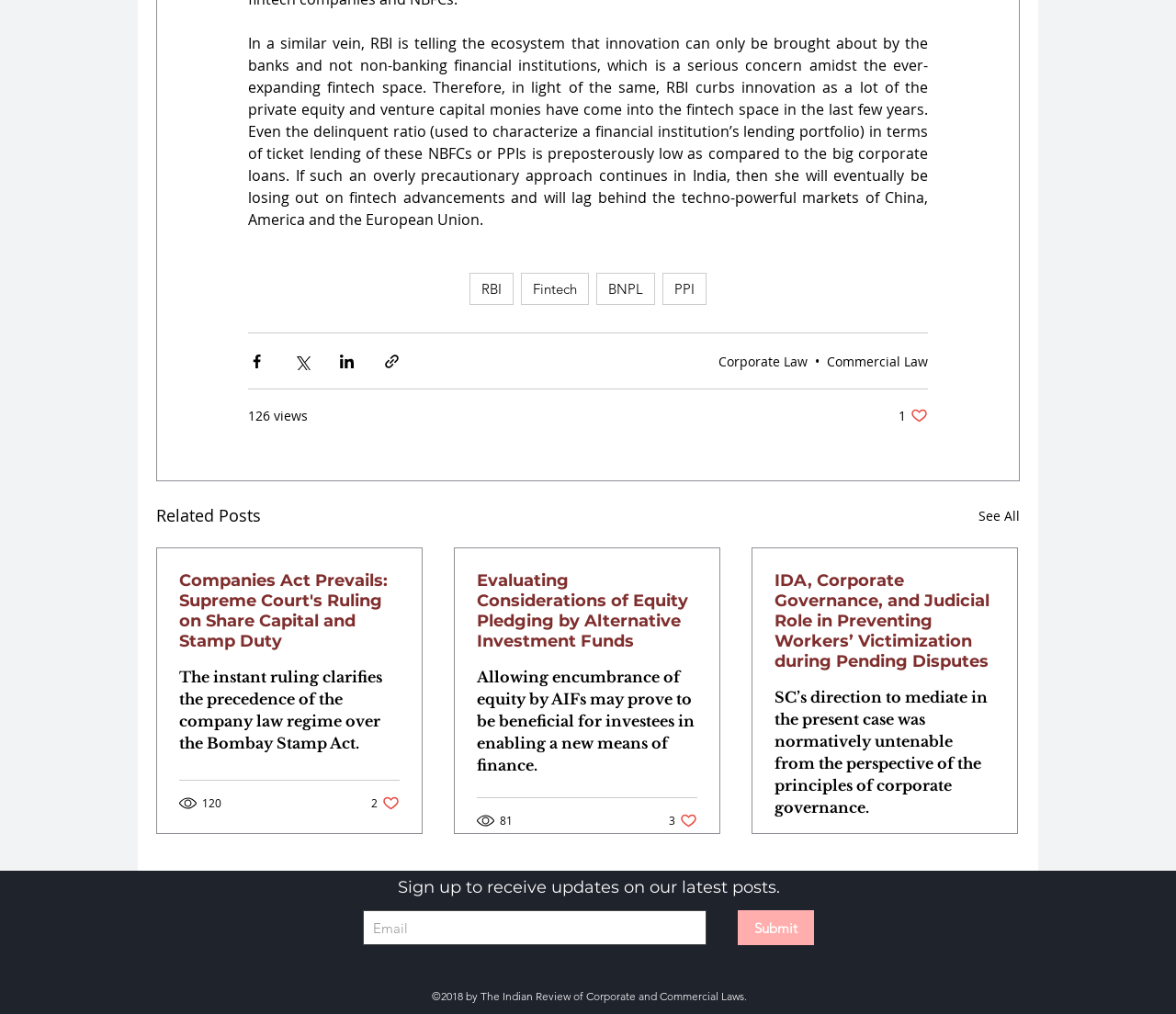Using floating point numbers between 0 and 1, provide the bounding box coordinates in the format (top-left x, top-left y, bottom-right x, bottom-right y). Locate the UI element described here: aria-label="Email" name="email" placeholder="Email"

[0.309, 0.898, 0.601, 0.932]